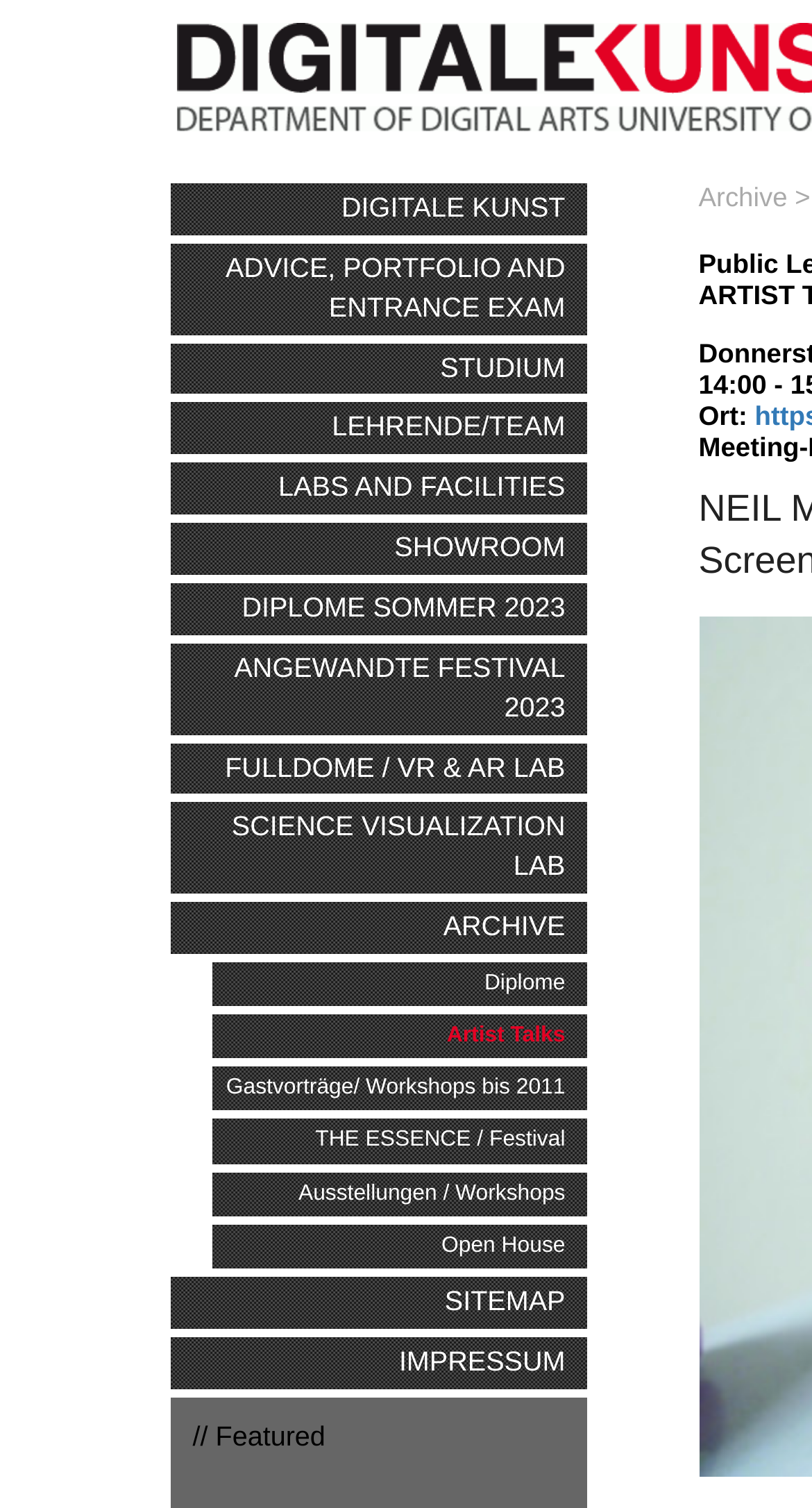Determine the bounding box coordinates of the clickable element to complete this instruction: "view DIPLOME SOMMER 2023". Provide the coordinates in the format of four float numbers between 0 and 1, [left, top, right, bottom].

[0.209, 0.387, 0.722, 0.421]